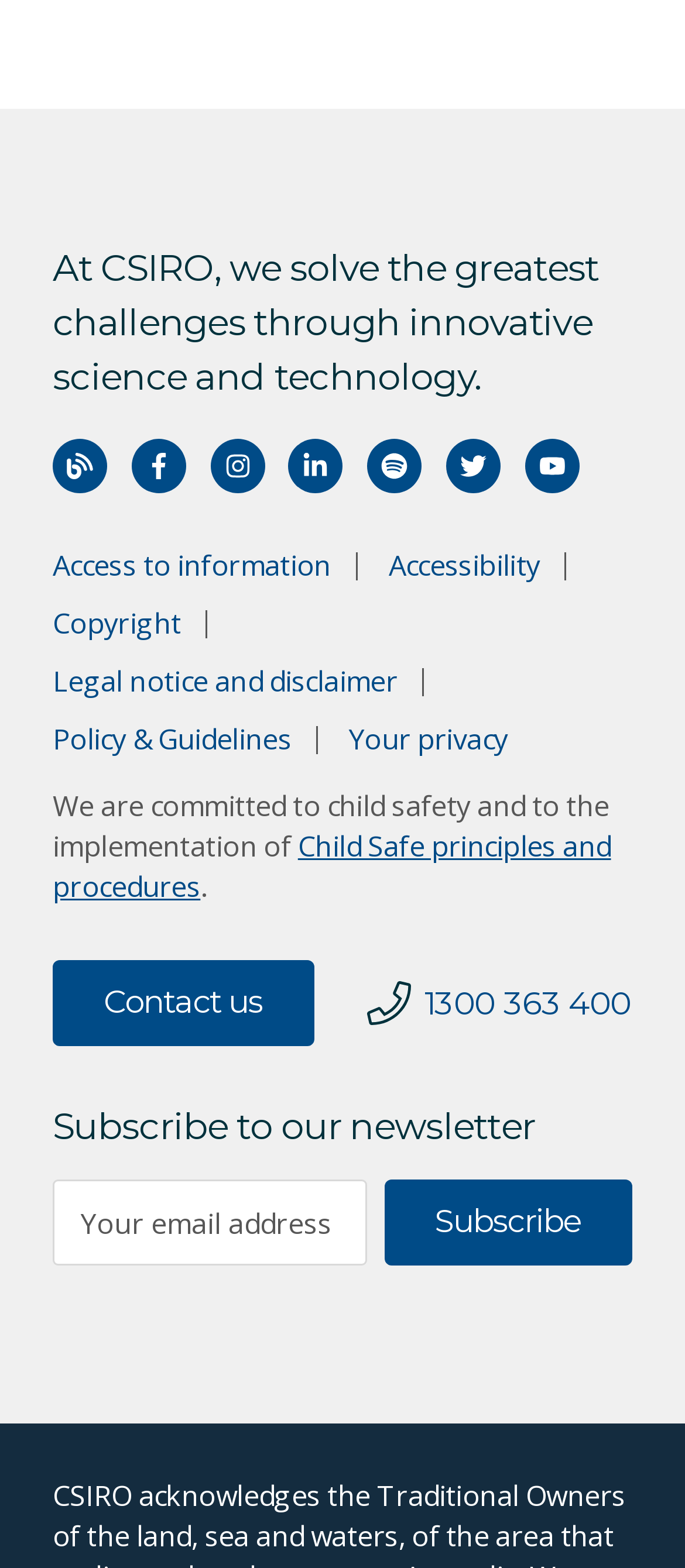What is the theme of the links listed on the webpage?
Give a single word or phrase answer based on the content of the image.

Science and technology